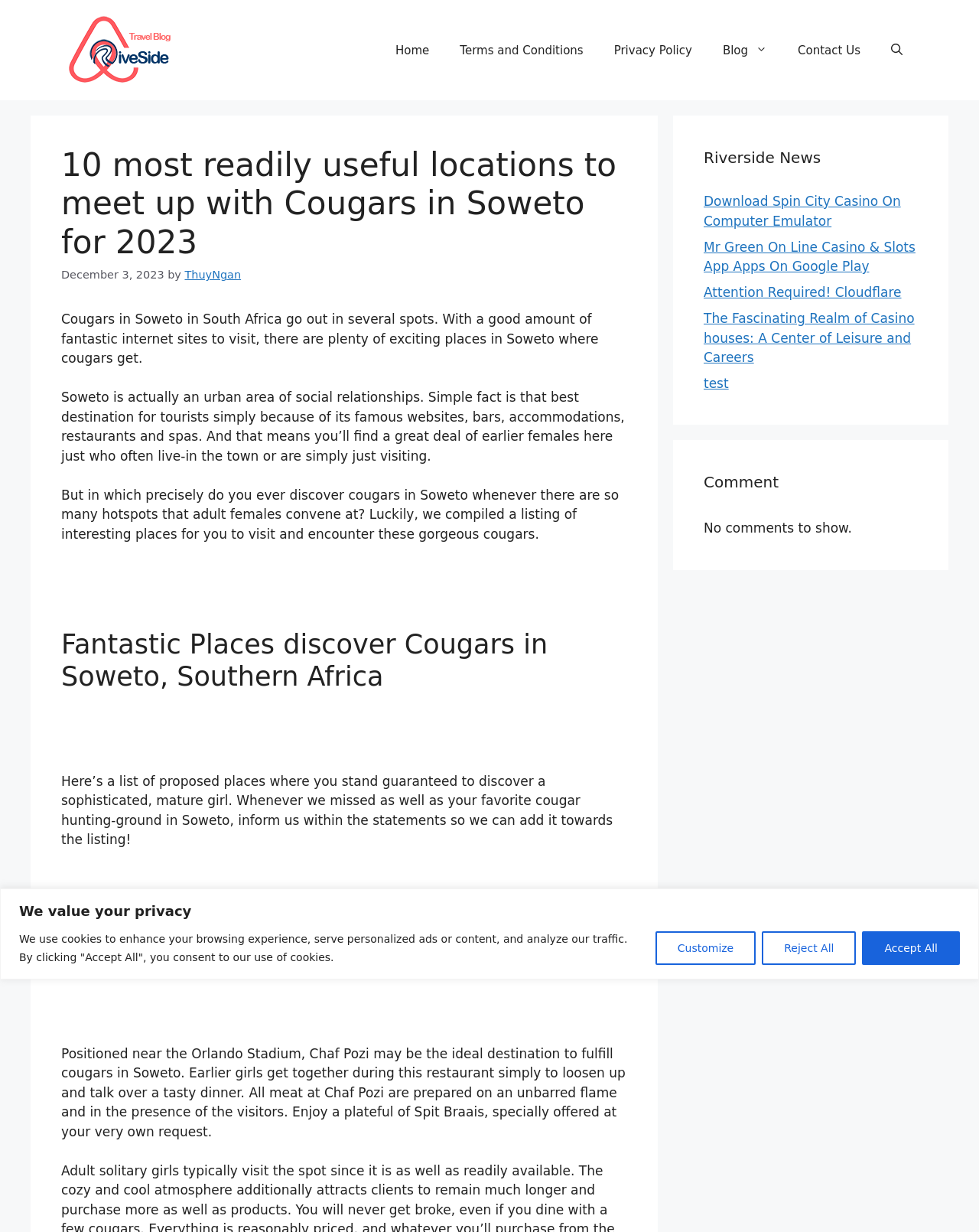Using the elements shown in the image, answer the question comprehensively: What is the purpose of the website?

Based on the content of the webpage, it appears that the website is designed to provide information on where to meet cougars in Soweto, South Africa. The webpage lists various locations and provides descriptions of each spot, suggesting that the website is intended to facilitate social connections between individuals.